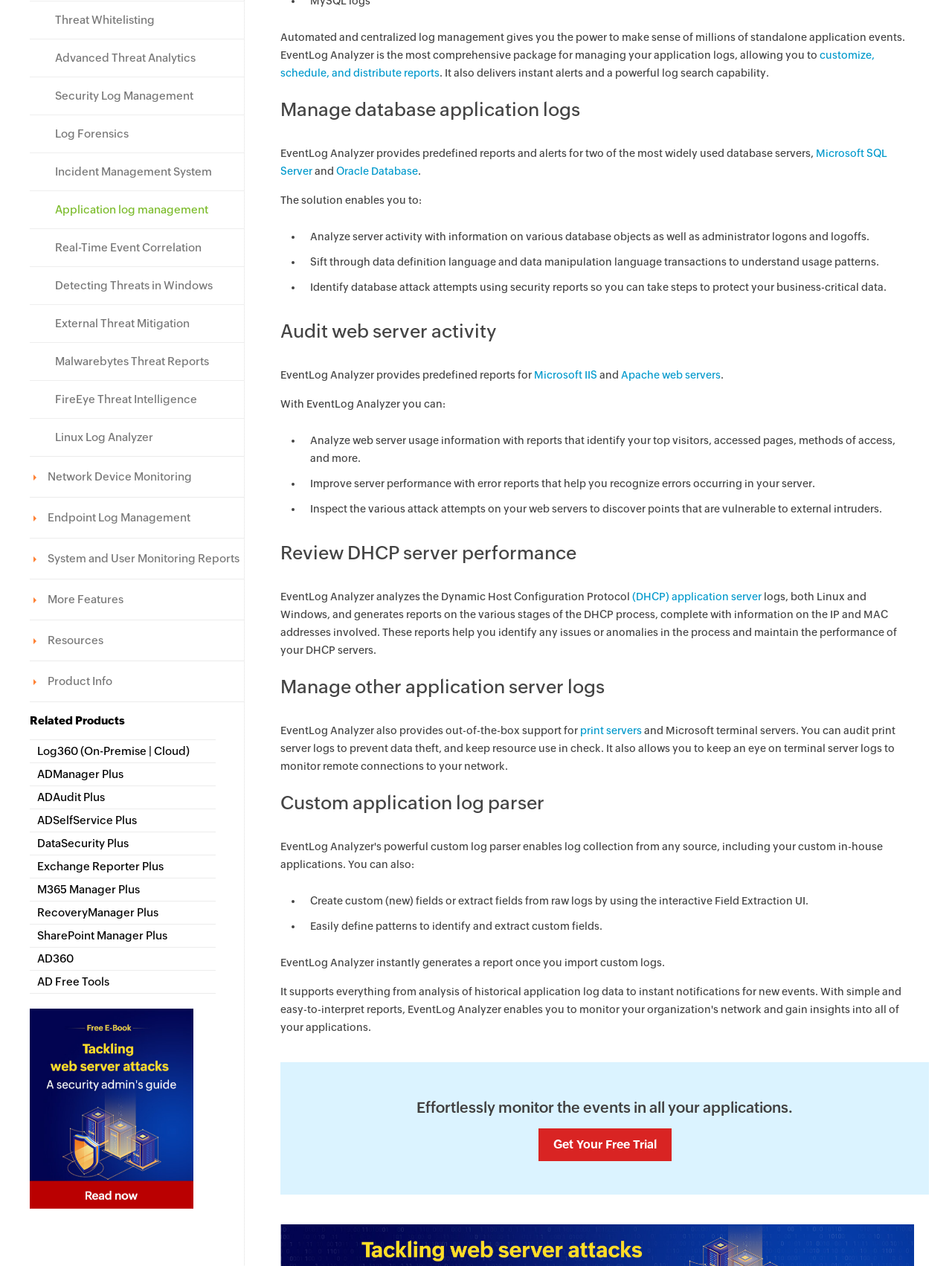What is the purpose of the reports generated by EventLog Analyzer?
Examine the image closely and answer the question with as much detail as possible.

The webpage suggests that the reports generated by EventLog Analyzer help users identify any issues or anomalies in the process and maintain the performance of their servers, whether it's database, web, or DHCP servers.